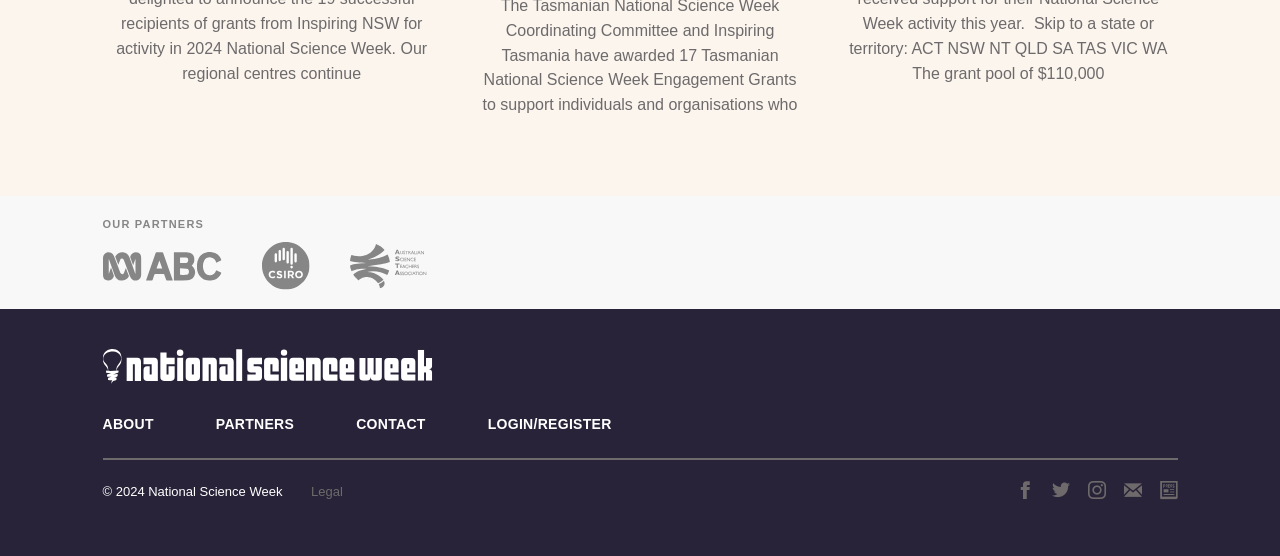What year is the copyright for?
Please elaborate on the answer to the question with detailed information.

The copyright year can be found by looking at the static text '© 2024 National Science Week' at the bottom of the page.